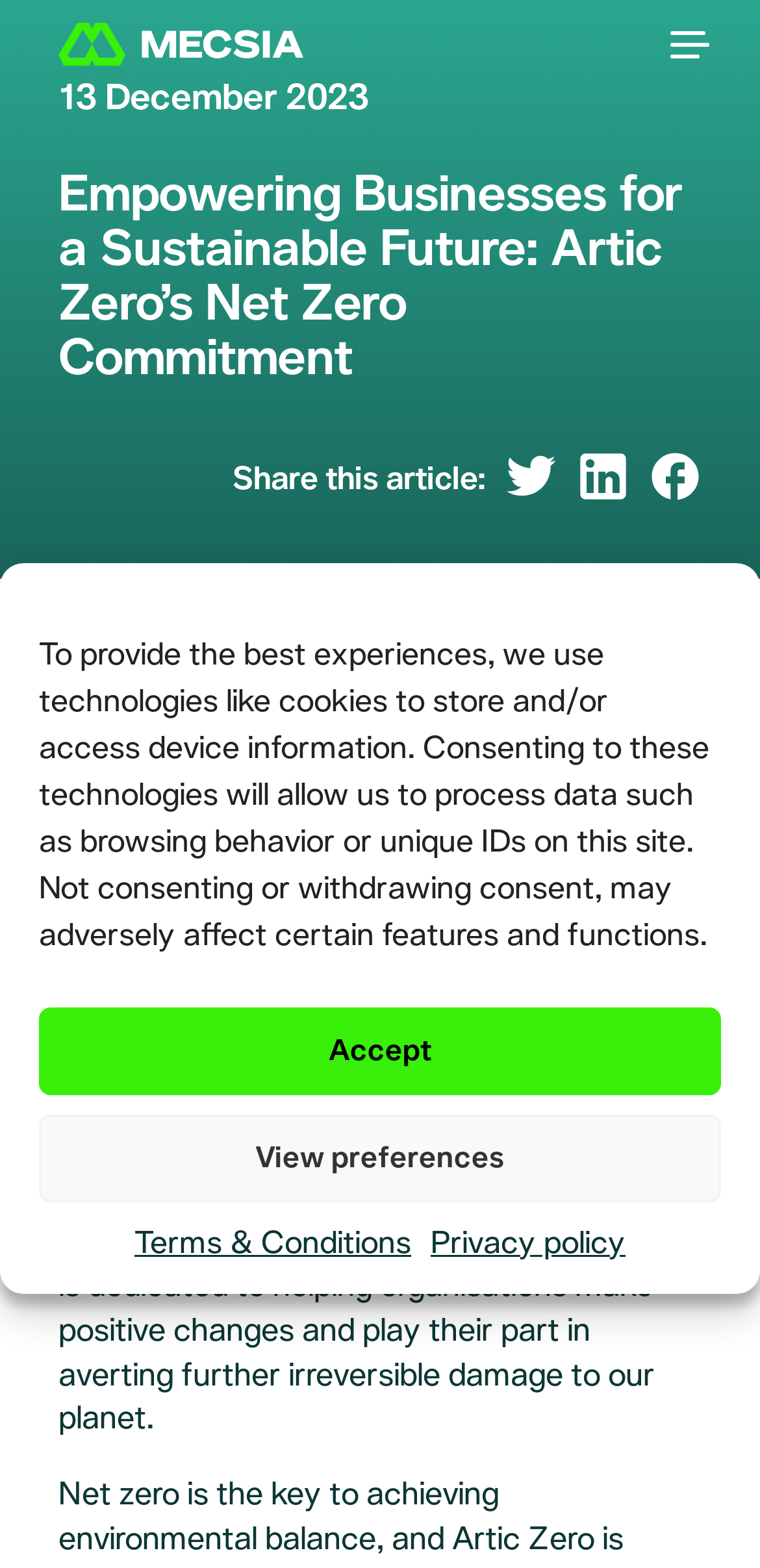Find the bounding box coordinates of the clickable element required to execute the following instruction: "Toggle navigation". Provide the coordinates as four float numbers between 0 and 1, i.e., [left, top, right, bottom].

[0.862, 0.012, 0.954, 0.045]